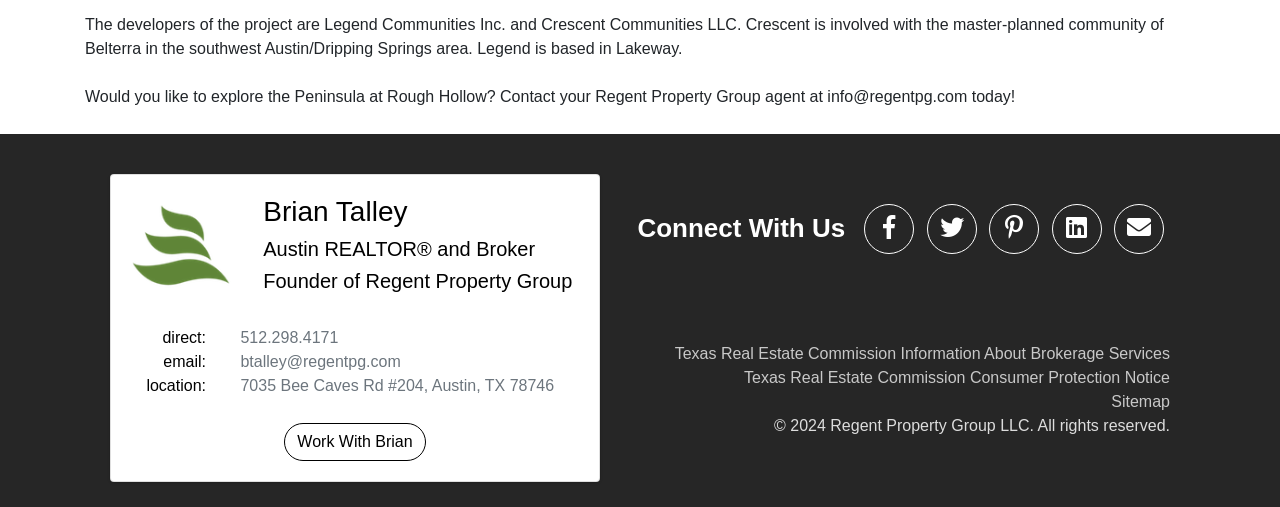Use a single word or phrase to respond to the question:
What is the name of the founder of Regent Property Group?

Brian Talley